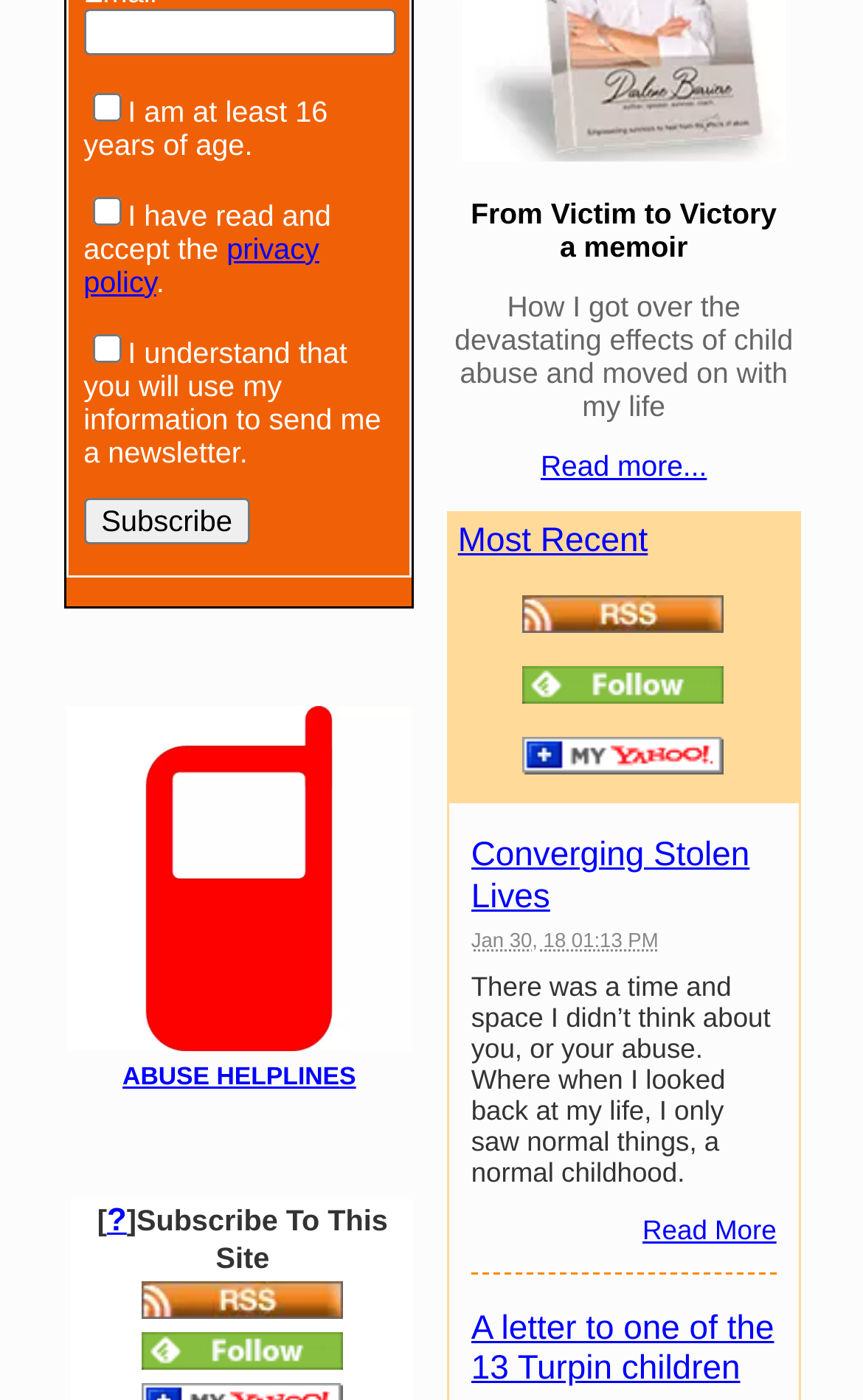What is the purpose of the 'Subscribe' button?
Please give a detailed and thorough answer to the question, covering all relevant points.

The 'Subscribe' button is located below the email input field and checkboxes for agreeing to terms and conditions, suggesting that it is used to subscribe to the website's newsletter or updates.